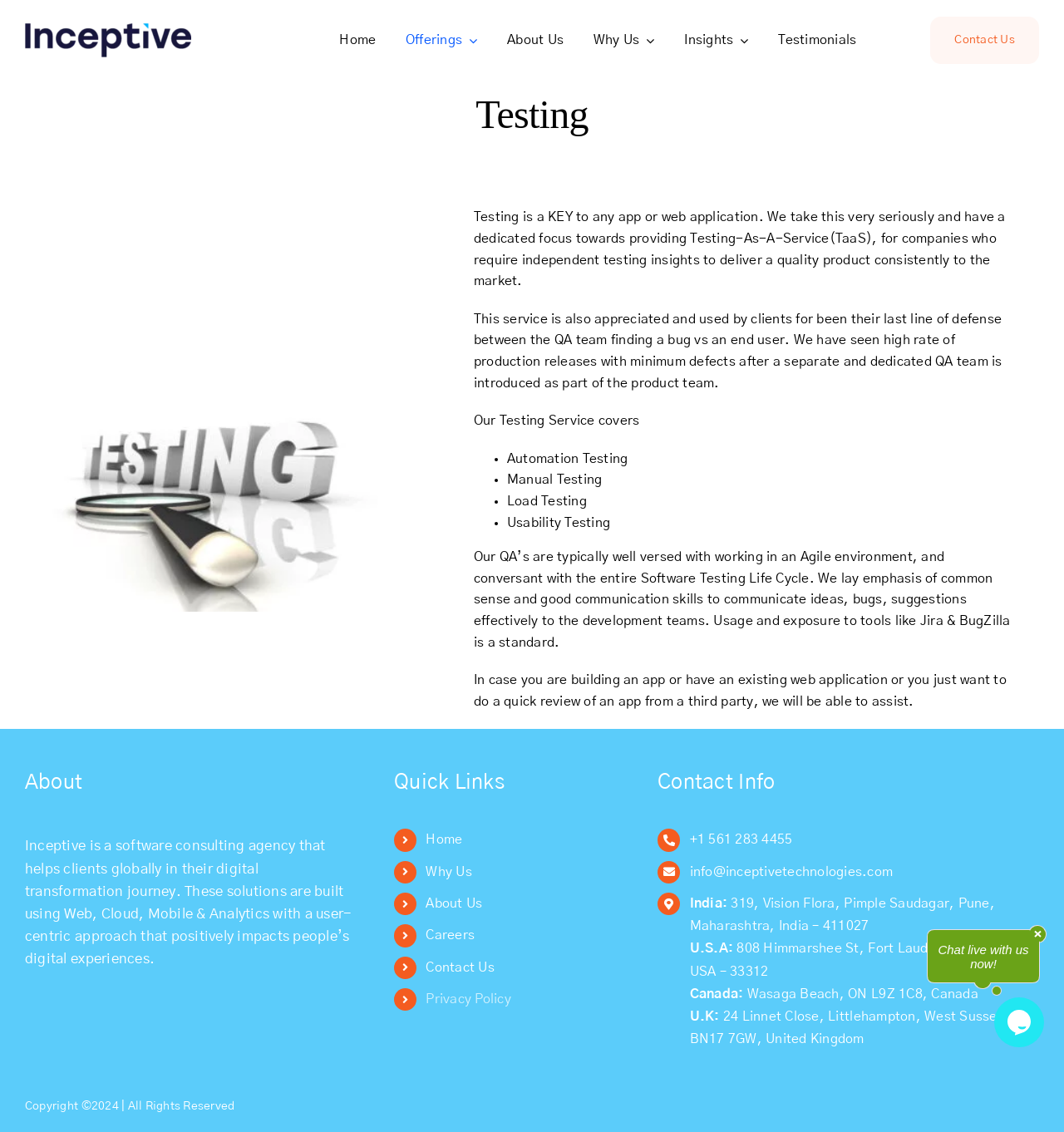Could you specify the bounding box coordinates for the clickable section to complete the following instruction: "Click on the 'Contact Us' link at the top right corner"?

[0.875, 0.015, 0.977, 0.057]